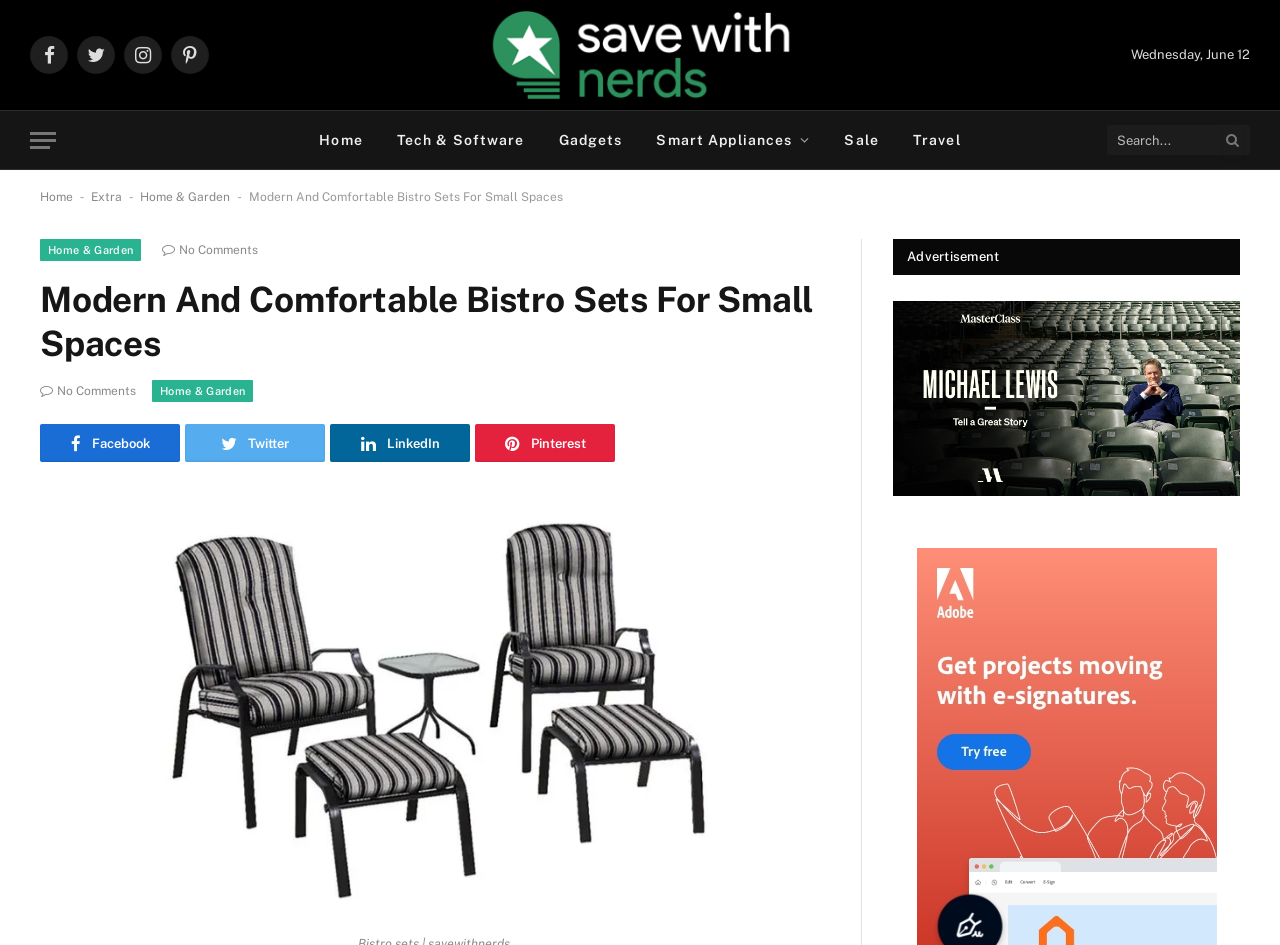Please specify the bounding box coordinates of the clickable region to carry out the following instruction: "Search for something". The coordinates should be four float numbers between 0 and 1, in the format [left, top, right, bottom].

[0.865, 0.128, 0.977, 0.168]